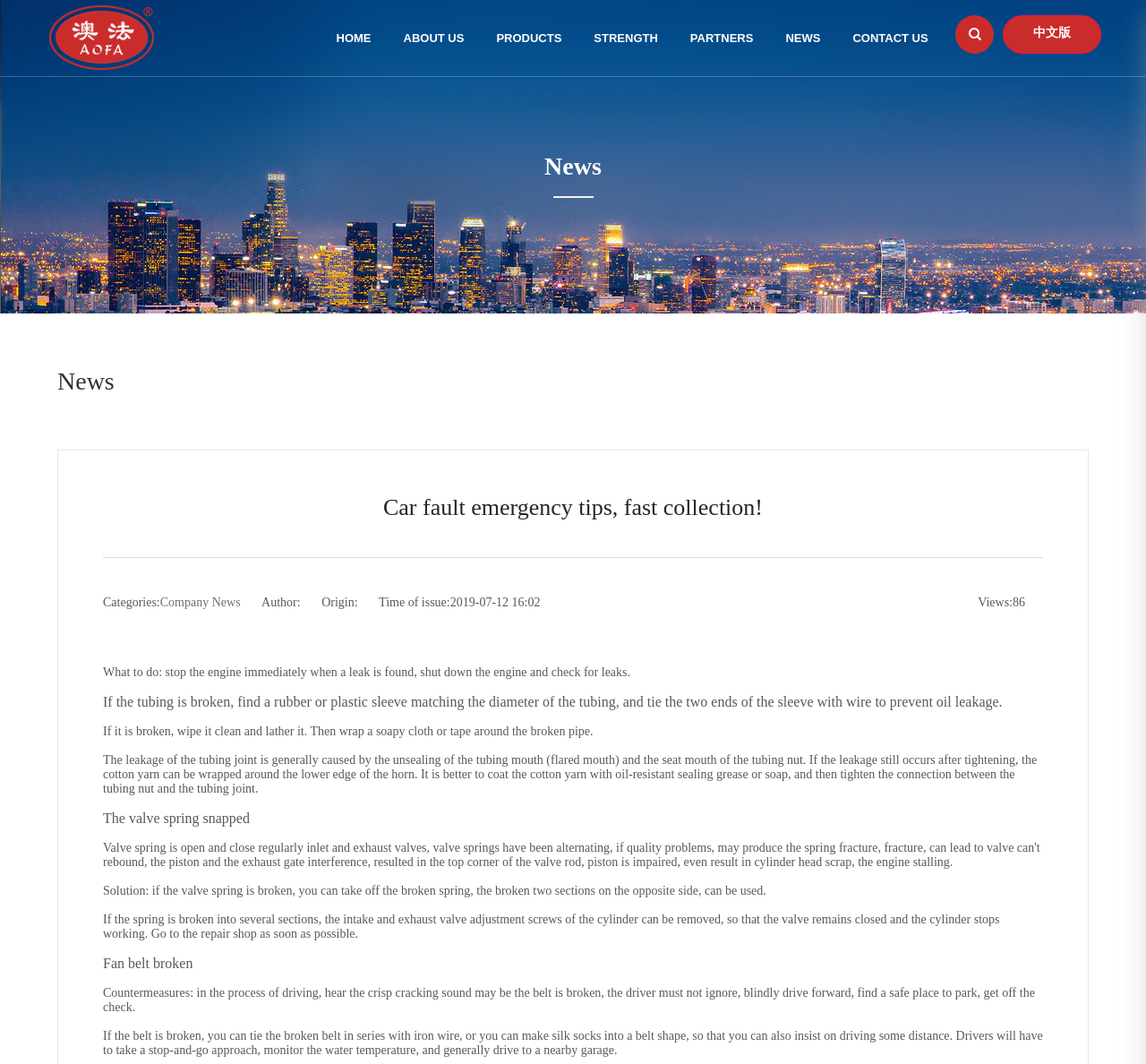Determine the bounding box coordinates of the section I need to click to execute the following instruction: "Click HOME". Provide the coordinates as four float numbers between 0 and 1, i.e., [left, top, right, bottom].

[0.279, 0.0, 0.338, 0.072]